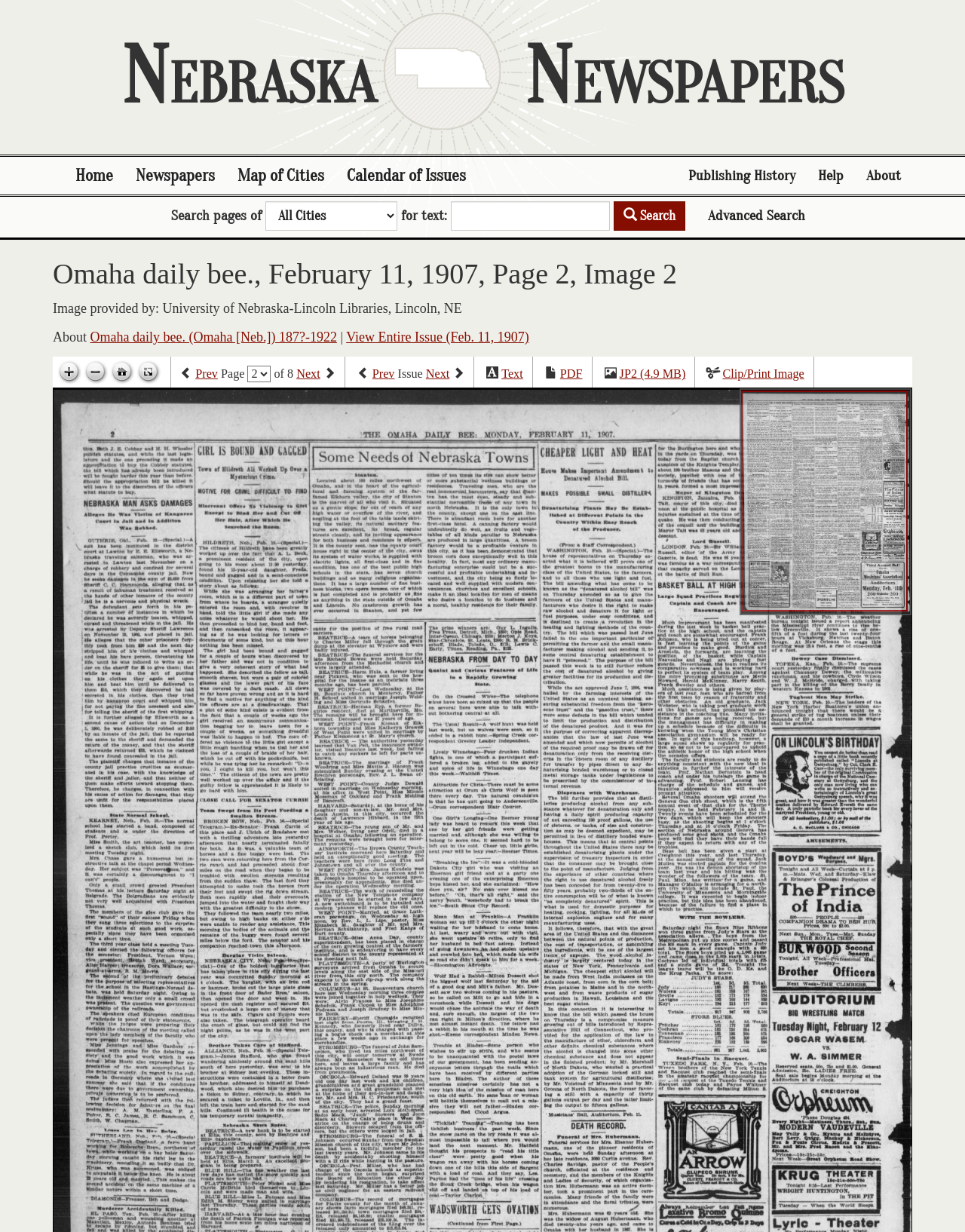Based on the image, give a detailed response to the question: How many pages are in this issue?

I found the answer by looking at the text 'Page 2 of 8' which indicates that there are 8 pages in this issue.